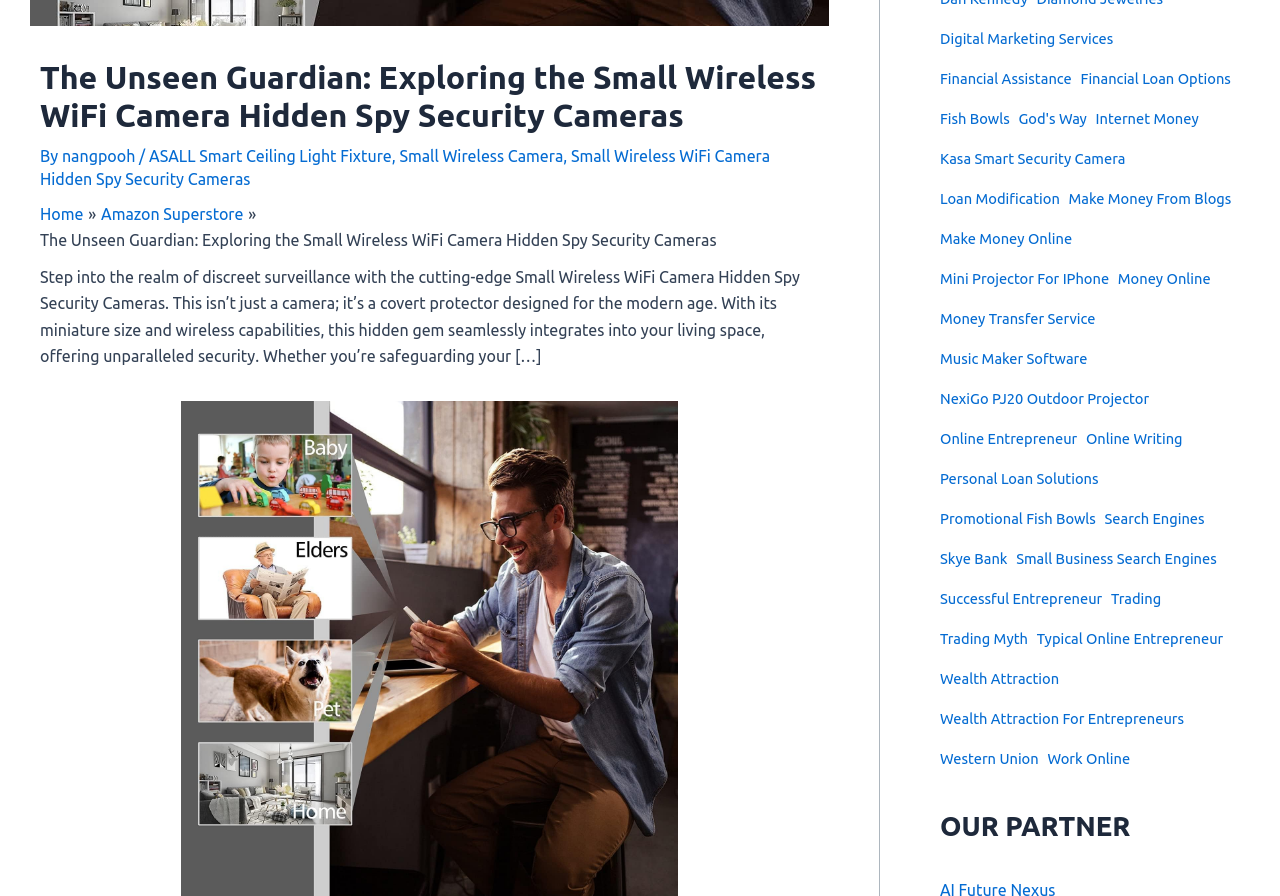For the following element description, predict the bounding box coordinates in the format (top-left x, top-left y, bottom-right x, bottom-right y). All values should be floating point numbers between 0 and 1. Description: ASALL Smart Ceiling Light Fixture

[0.116, 0.164, 0.306, 0.184]